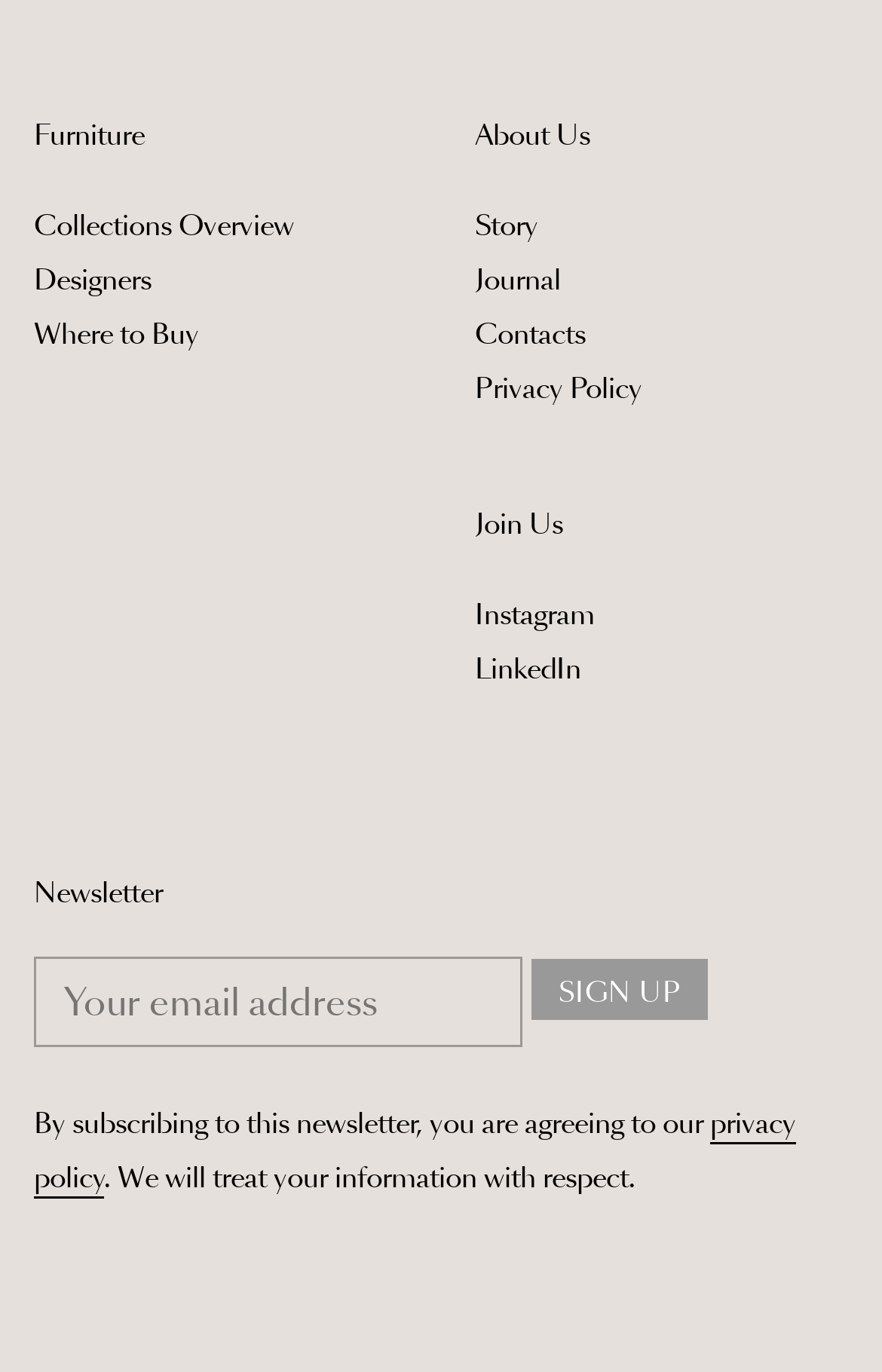Pinpoint the bounding box coordinates of the clickable element to carry out the following instruction: "Click on Collections Overview."

[0.038, 0.149, 0.333, 0.177]